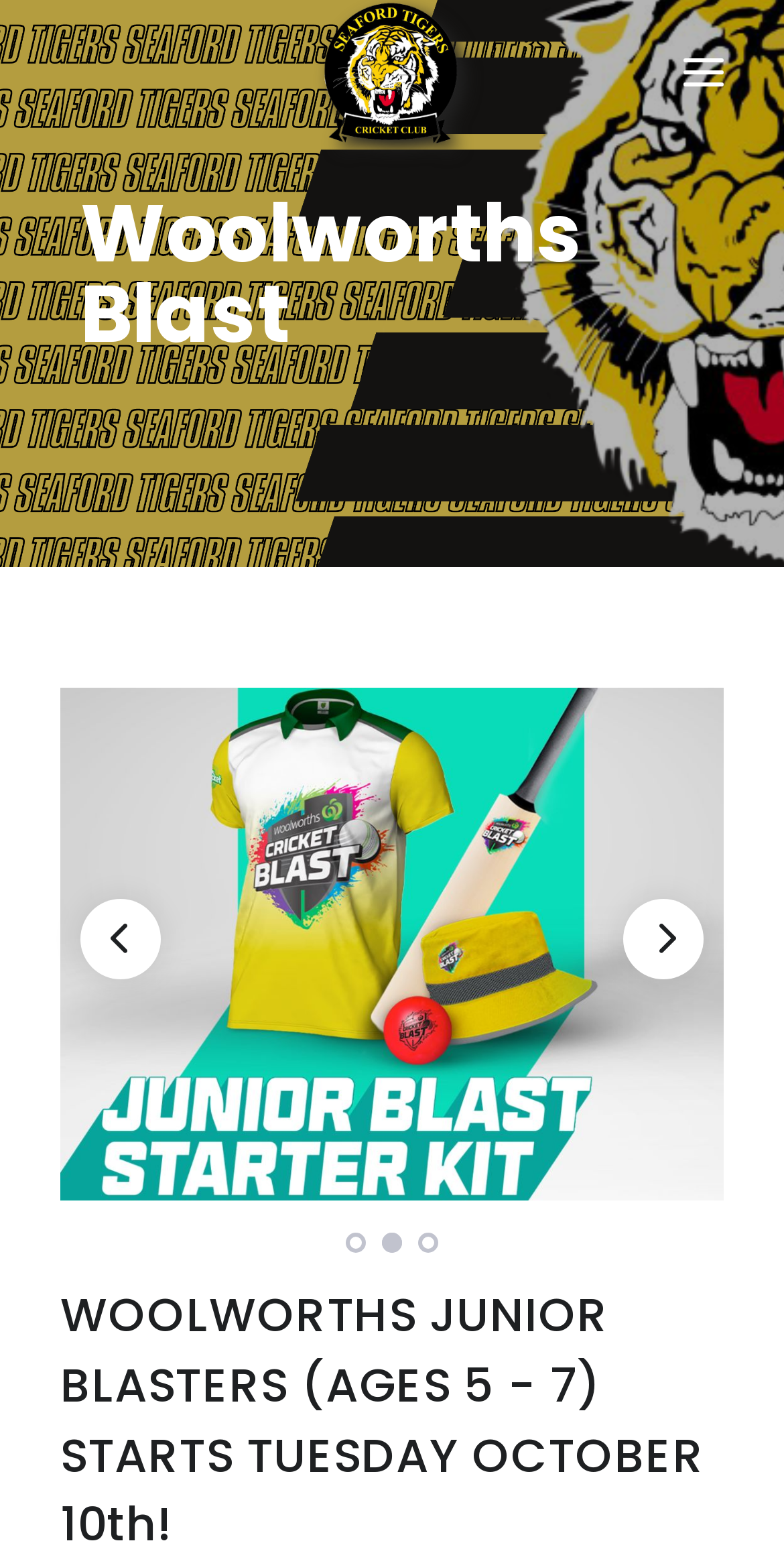Using the description: "Code of Conduct", determine the UI element's bounding box coordinates. Ensure the coordinates are in the format of four float numbers between 0 and 1, i.e., [left, top, right, bottom].

[0.077, 0.466, 0.923, 0.525]